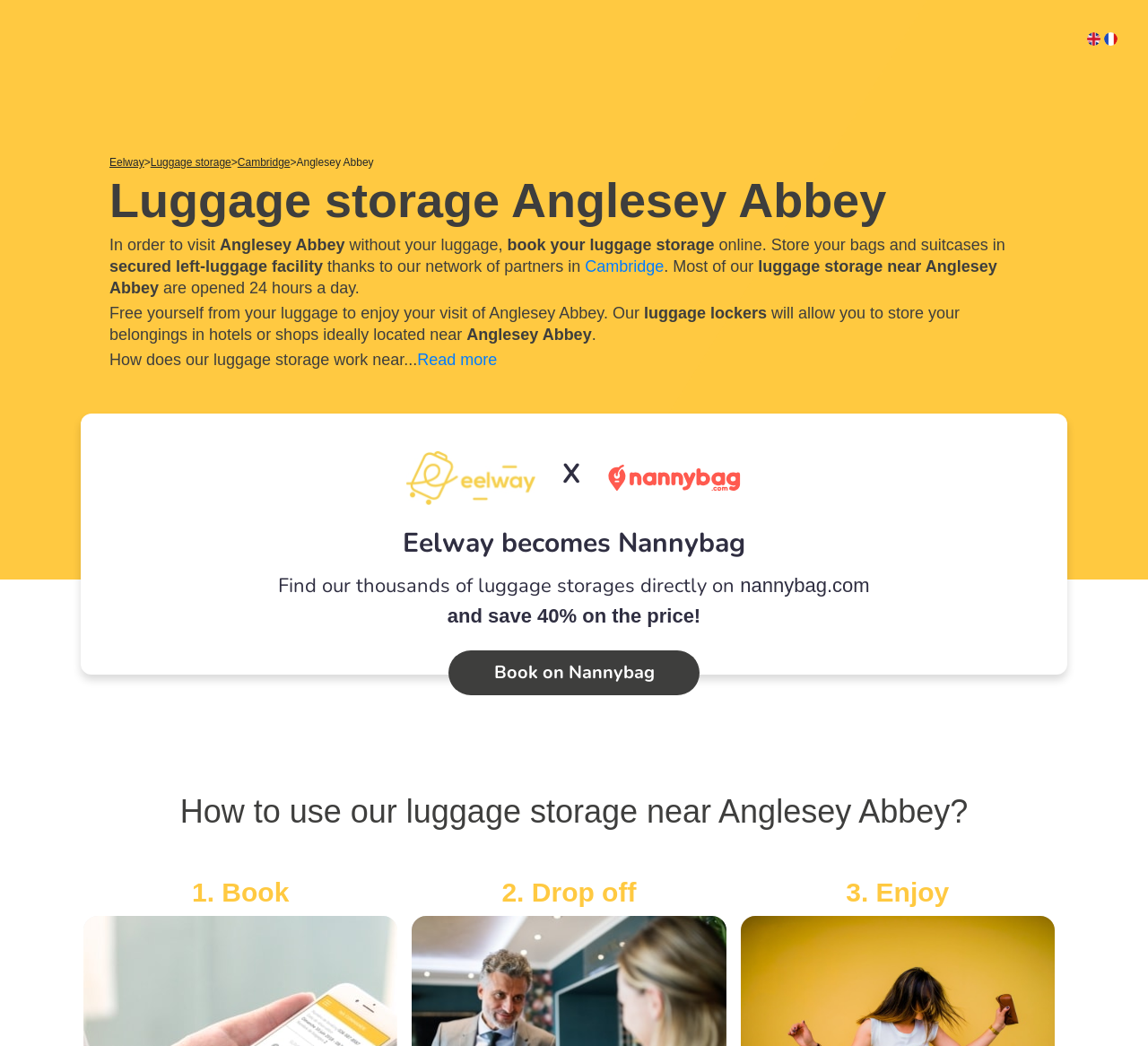Refer to the image and offer a detailed explanation in response to the question: What is the benefit of using this luggage storage service?

The webpage mentions that users can 'Free yourself from your luggage to enjoy your visit of Anglesey Abbey'. This suggests that the benefit of using this luggage storage service is that users can enjoy their visit without the burden of carrying their luggage.